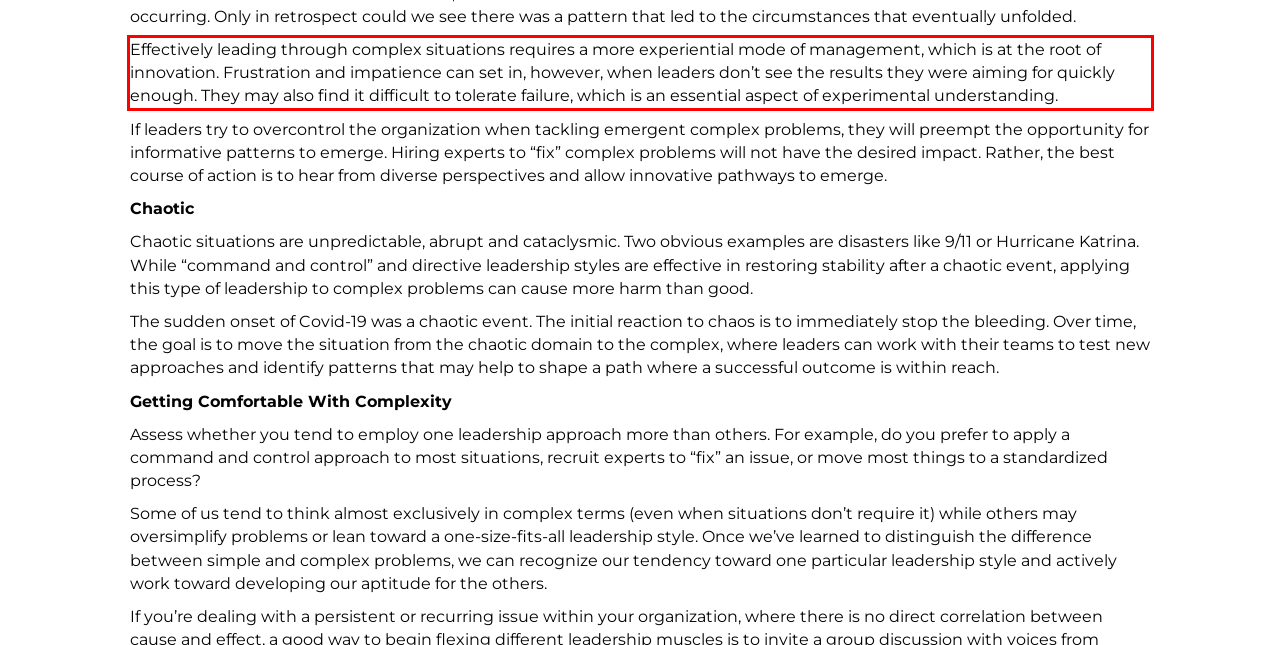Review the screenshot of the webpage and recognize the text inside the red rectangle bounding box. Provide the extracted text content.

Effectively leading through complex situations requires a more experiential mode of management, which is at the root of innovation. Frustration and impatience can set in, however, when leaders don’t see the results they were aiming for quickly enough. They may also find it difficult to tolerate failure, which is an essential aspect of experimental understanding.